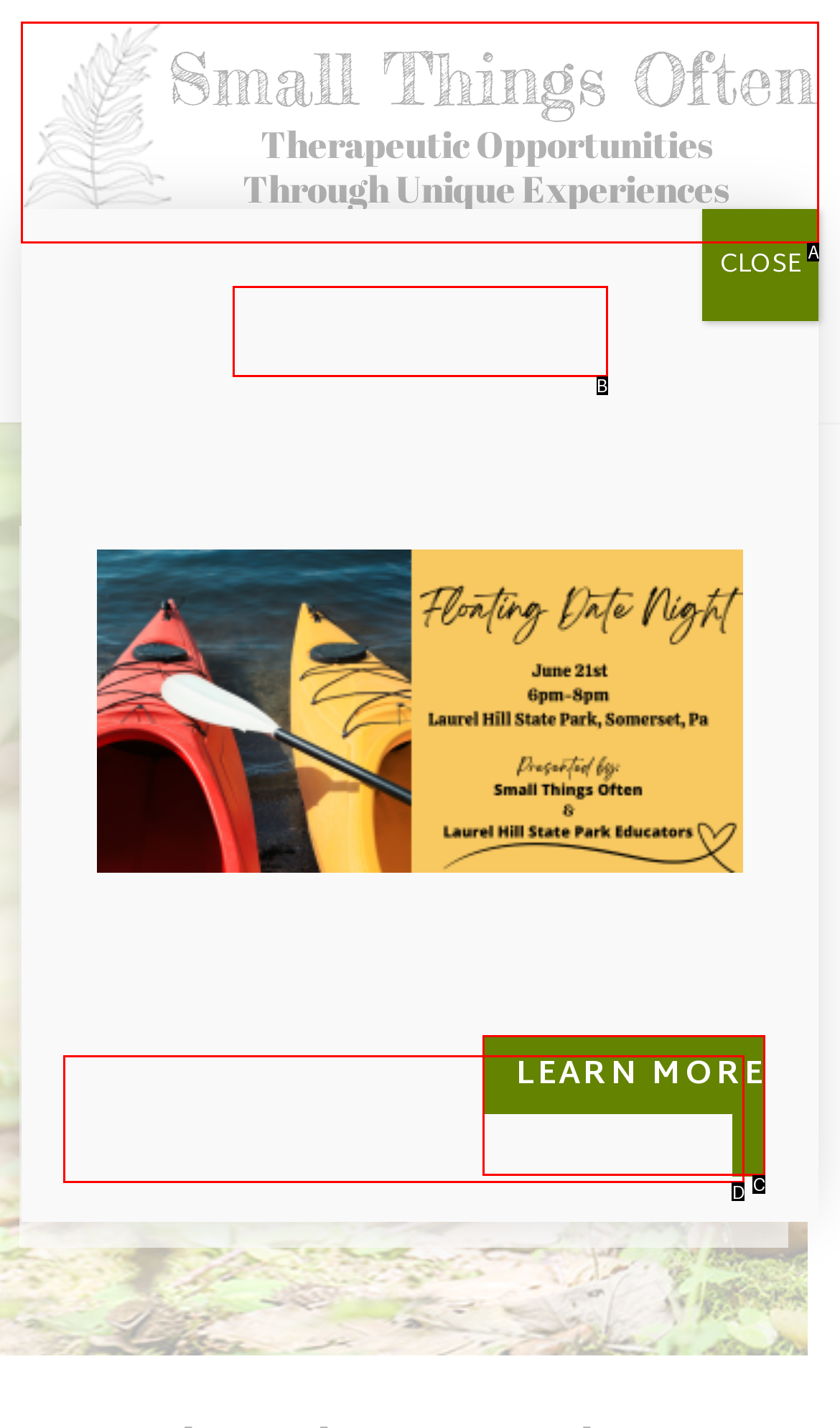Based on the description: alt="Small Things Often", find the HTML element that matches it. Provide your answer as the letter of the chosen option.

A